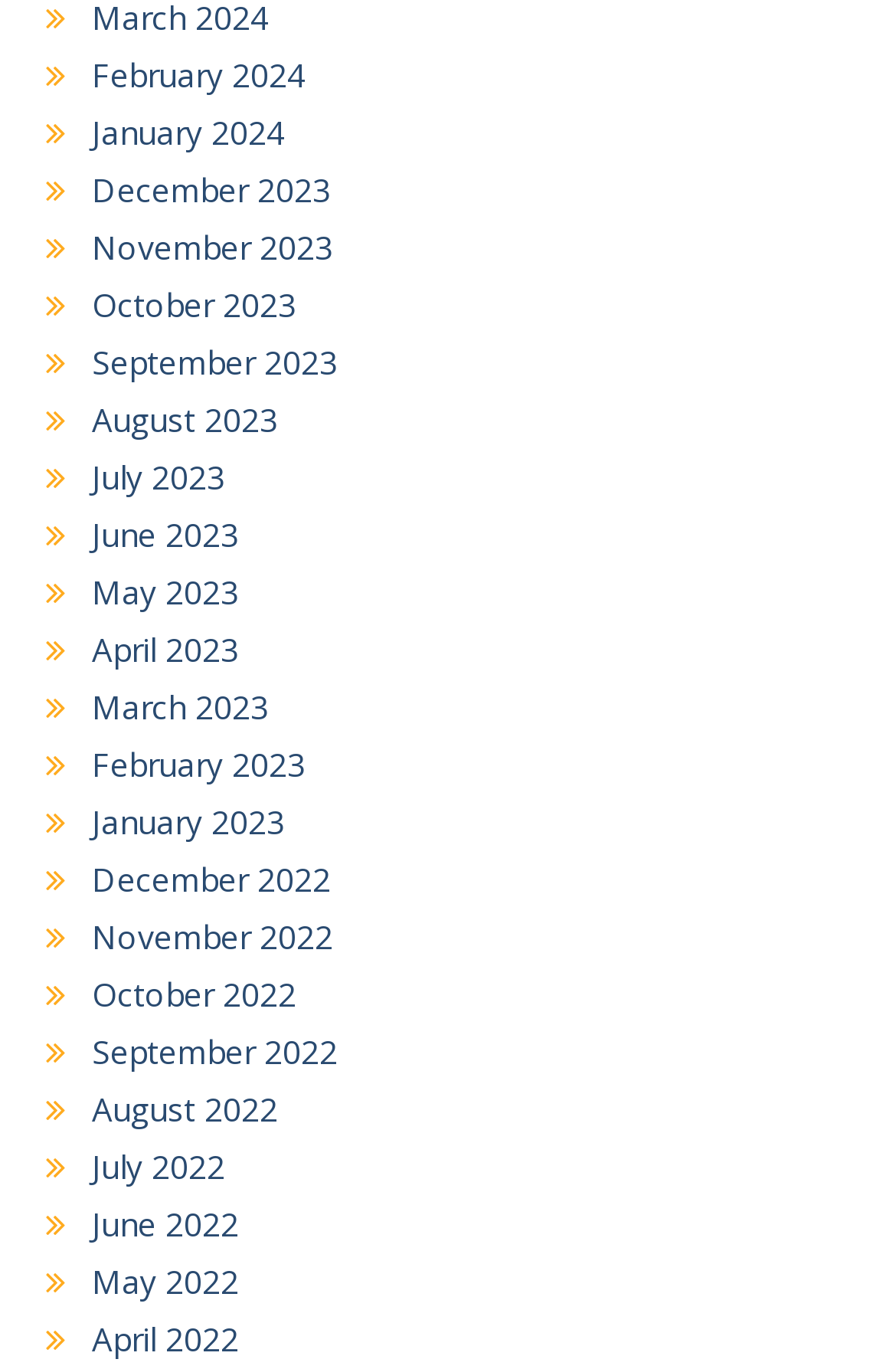Find the bounding box coordinates of the UI element according to this description: "May 2022".

[0.103, 0.92, 0.267, 0.952]